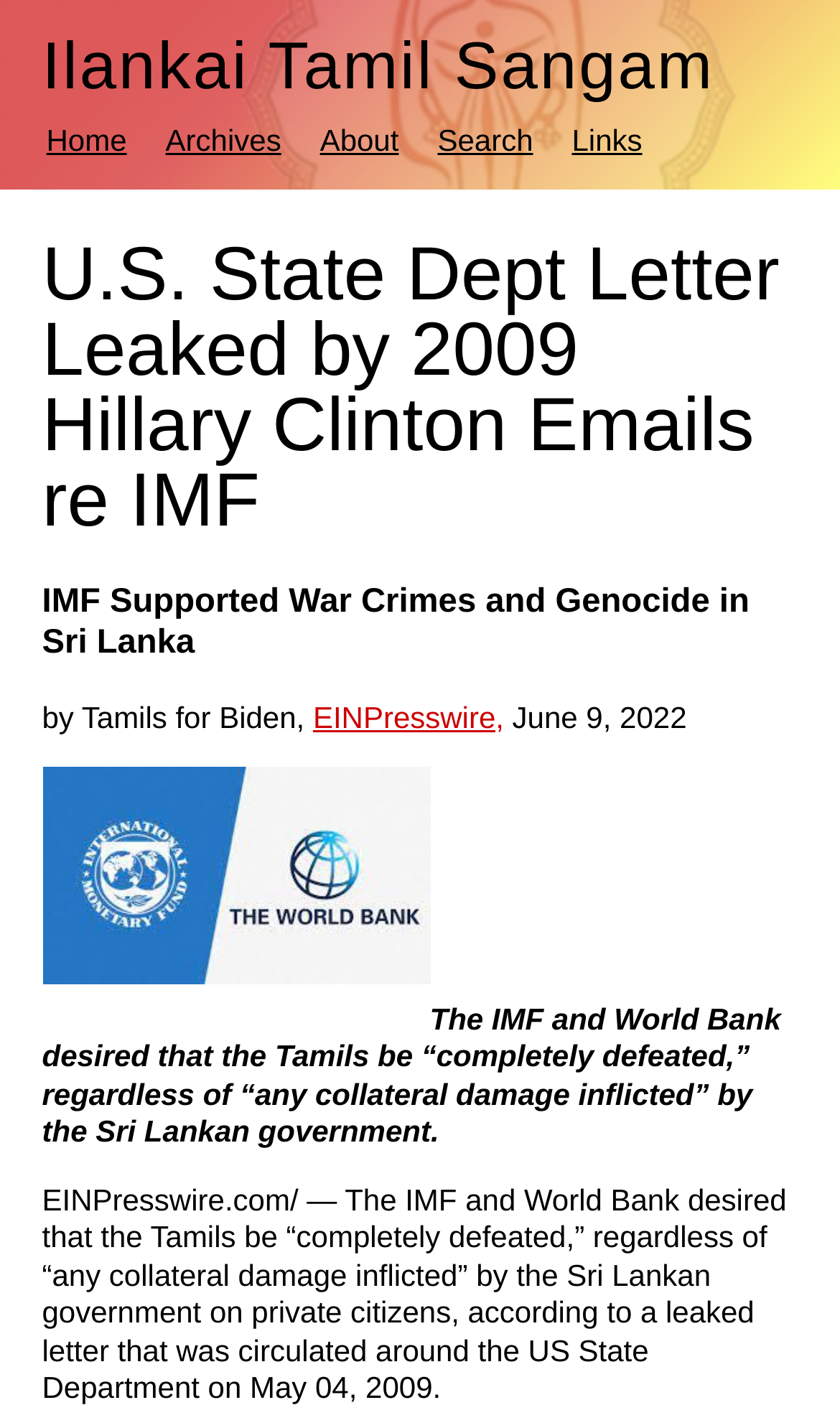How many links are in the top navigation bar?
Answer the question with a single word or phrase, referring to the image.

5